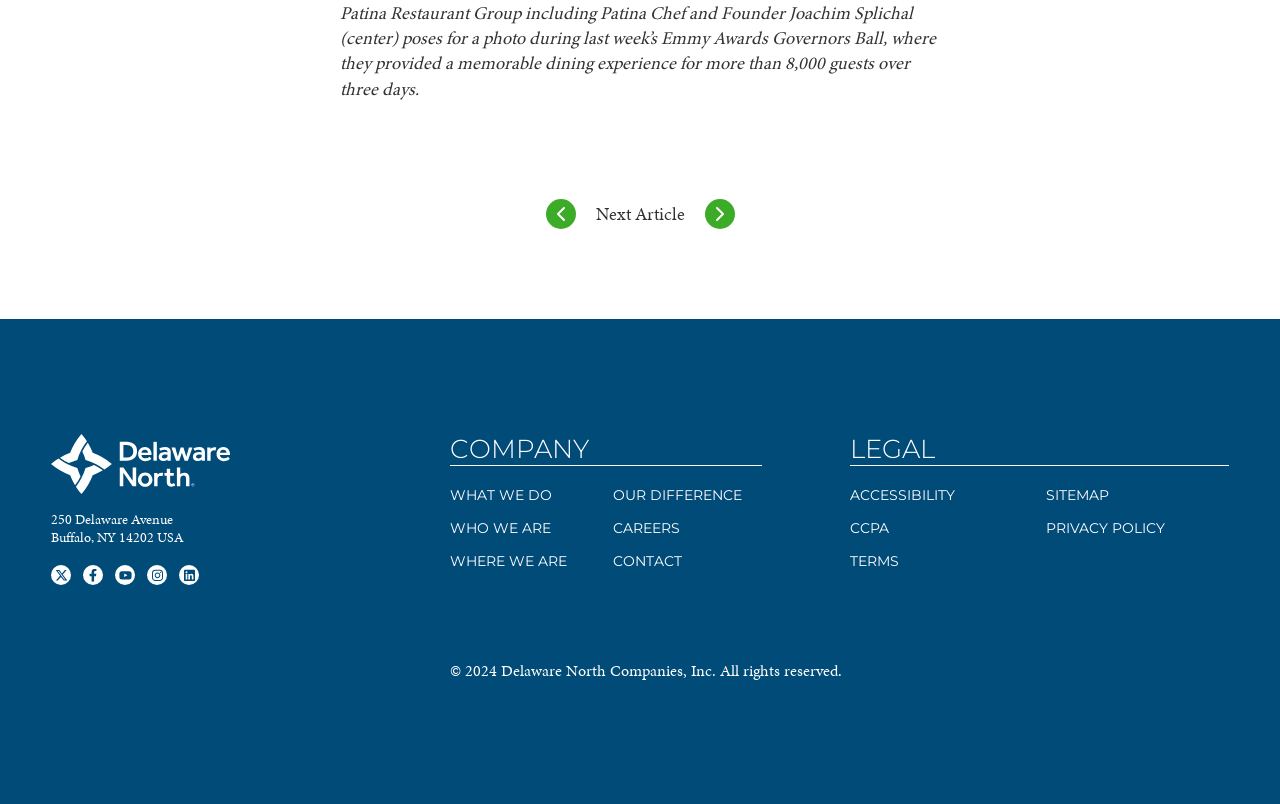Could you determine the bounding box coordinates of the clickable element to complete the instruction: "Read about Delaware North Newsroom"? Provide the coordinates as four float numbers between 0 and 1, i.e., [left, top, right, bottom].

[0.04, 0.591, 0.18, 0.622]